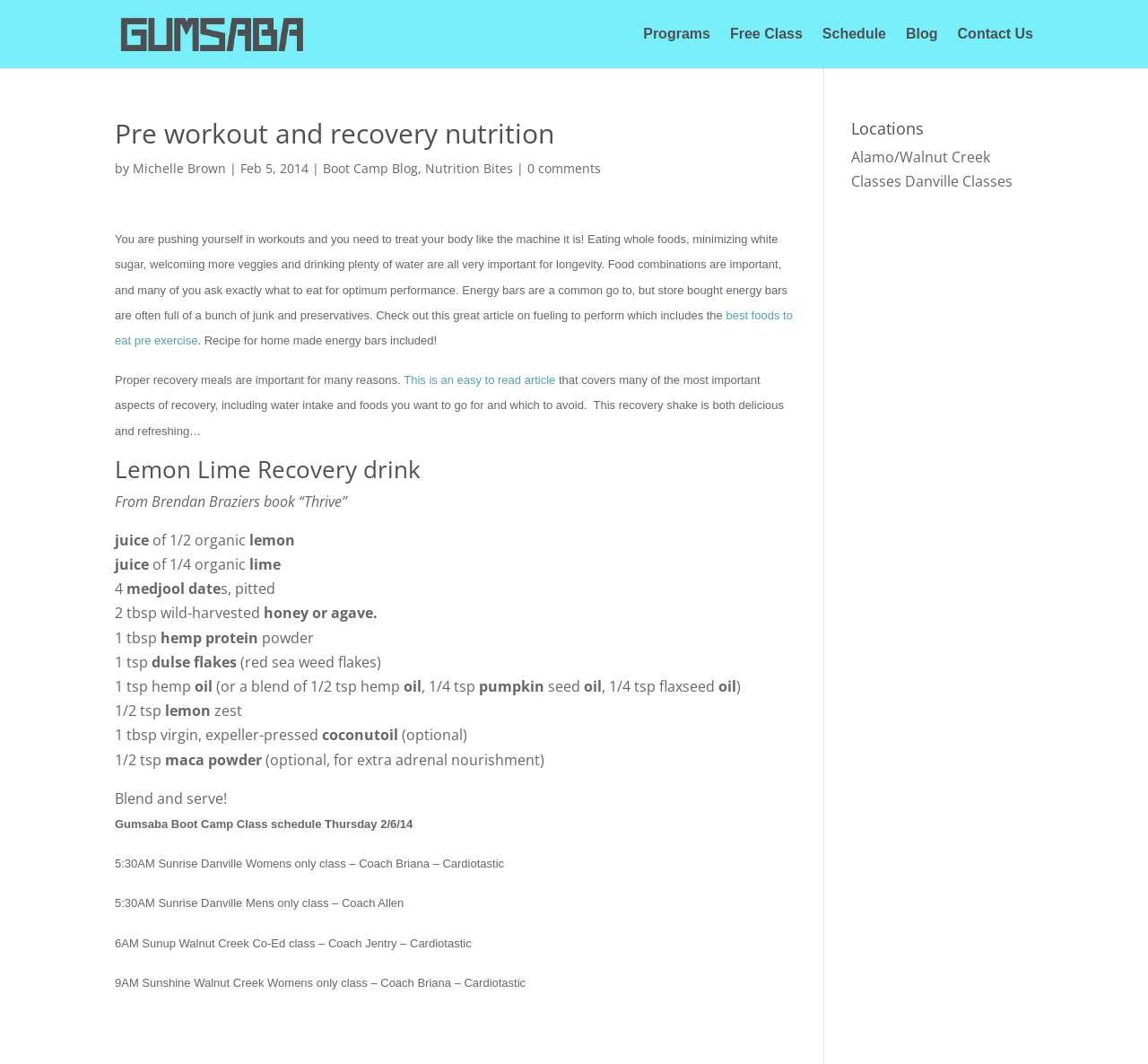Please find the bounding box for the UI element described by: "Danville Classes".

[0.788, 0.161, 0.882, 0.18]